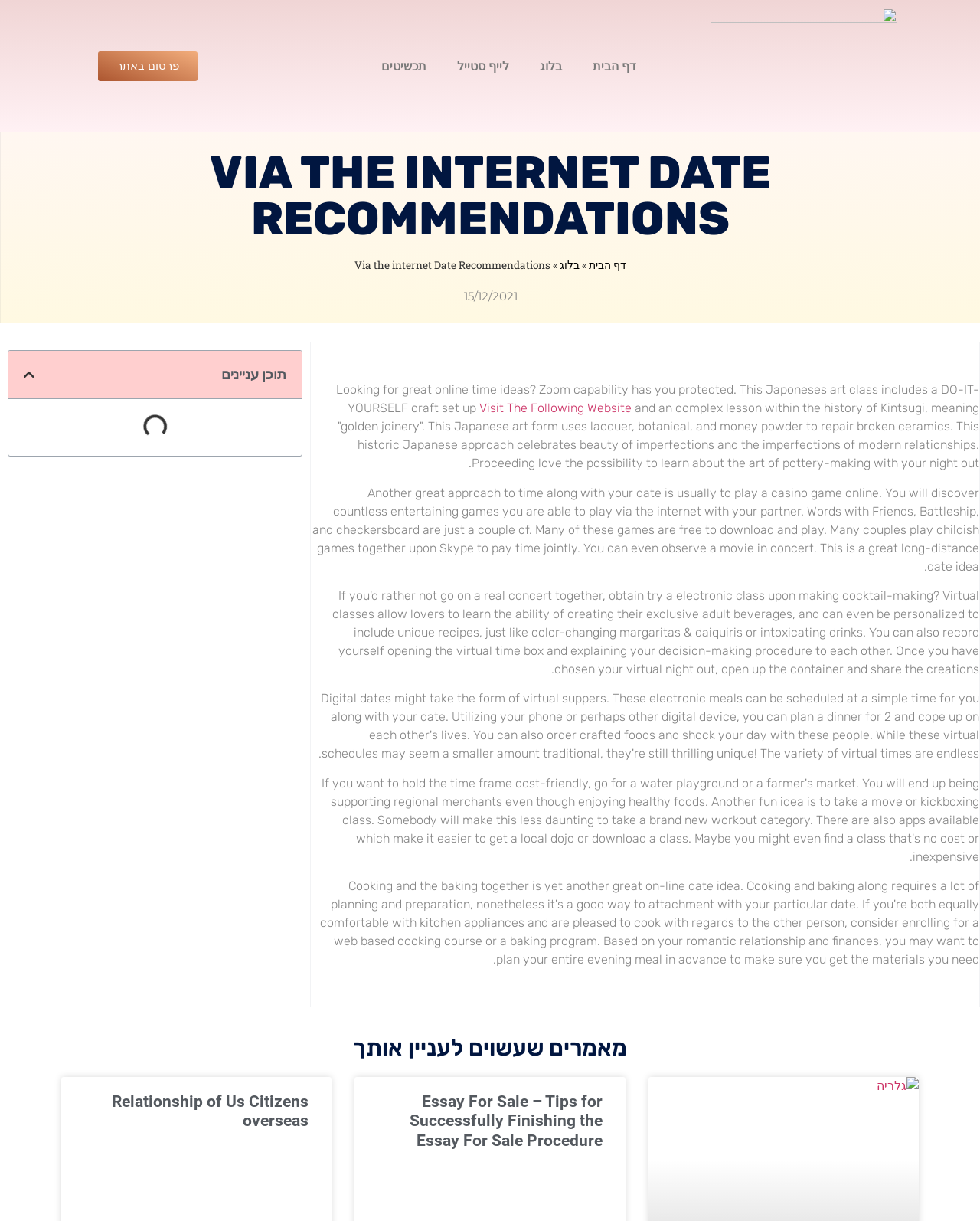Identify the bounding box coordinates necessary to click and complete the given instruction: "Read the article about 'Essay For Sale'".

[0.418, 0.895, 0.615, 0.941]